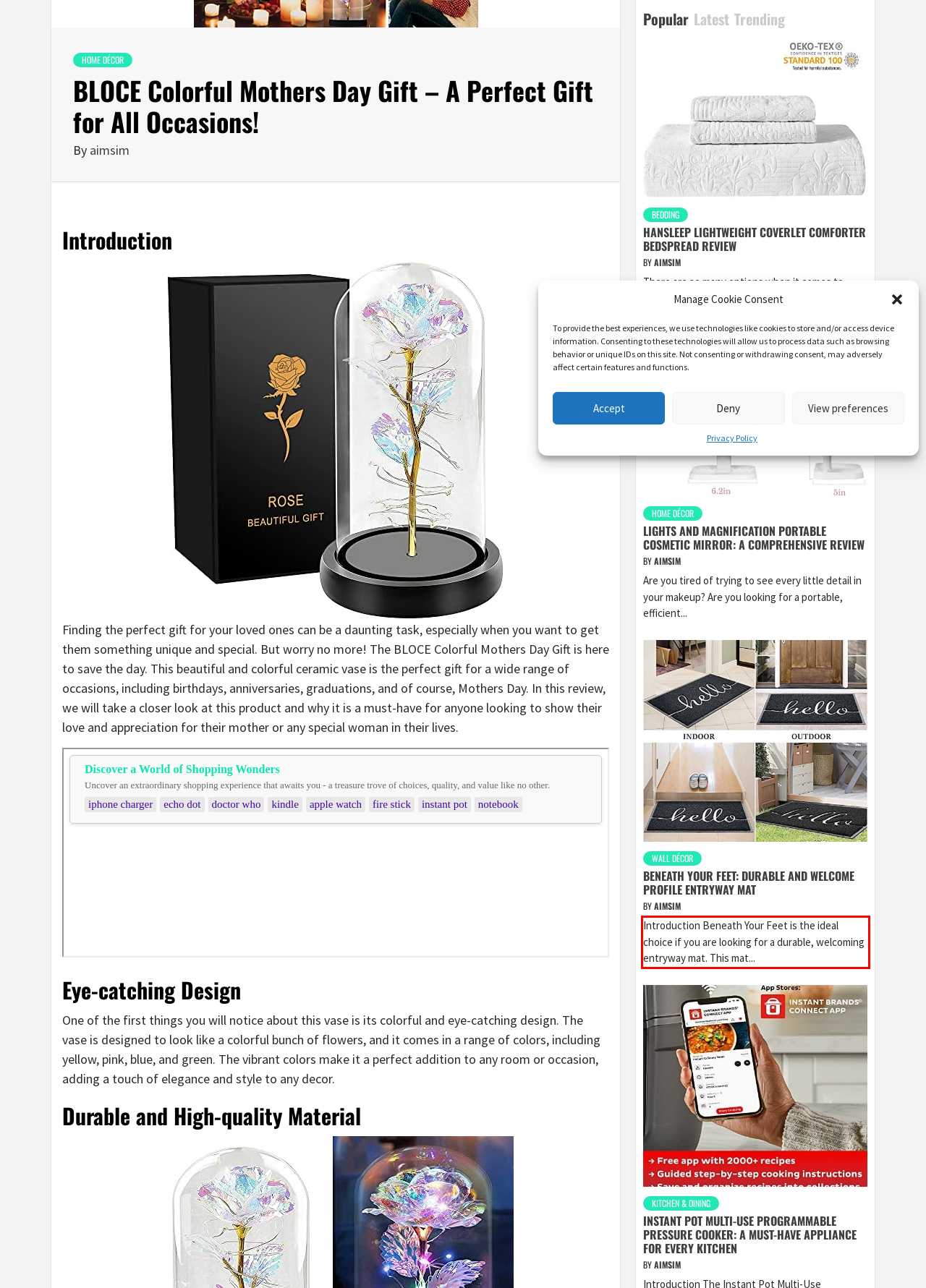Using OCR, extract the text content found within the red bounding box in the given webpage screenshot.

Introduction Beneath Your Feet is the ideal choice if you are looking for a durable, welcoming entryway mat. This mat...